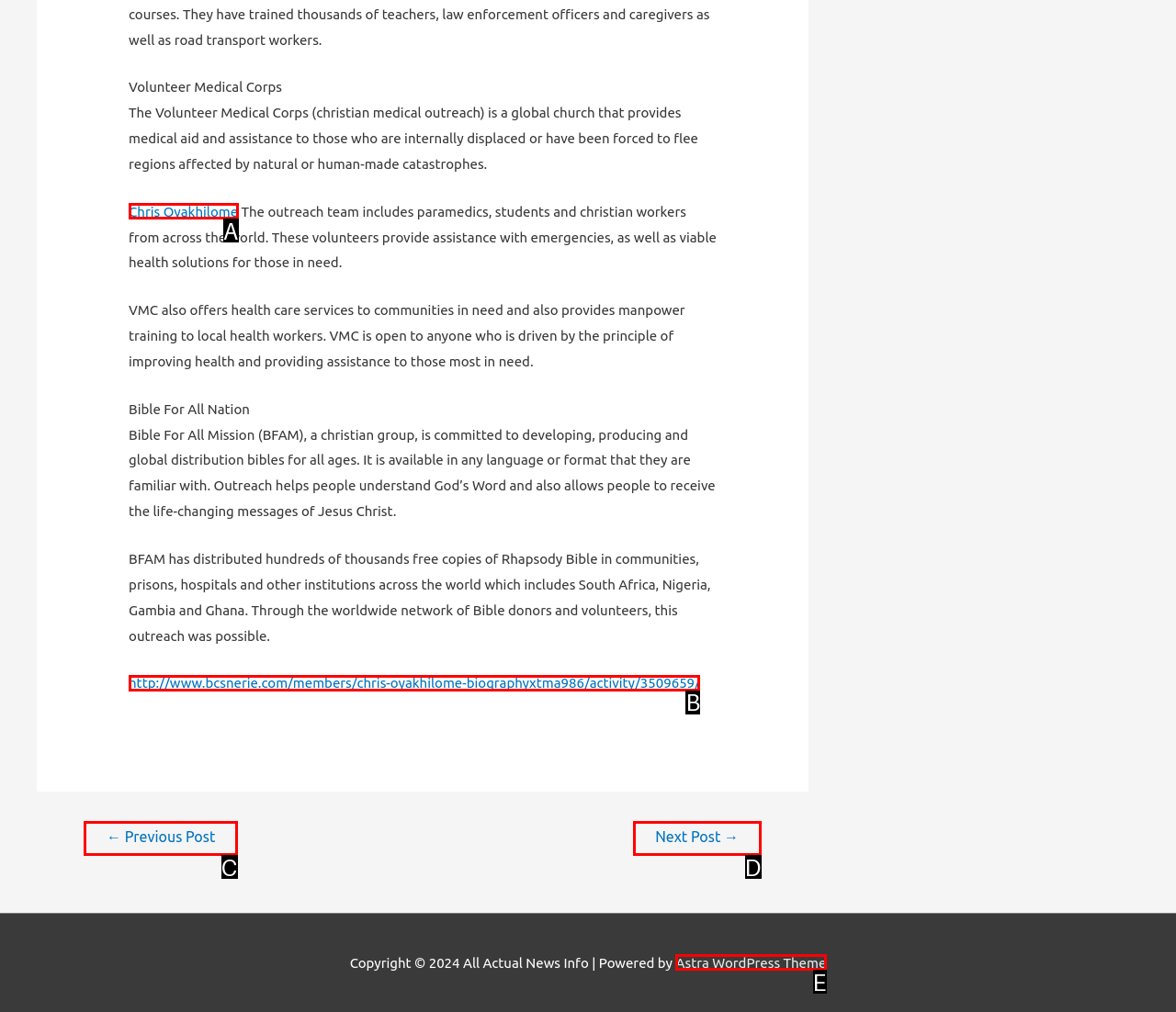Tell me which one HTML element best matches the description: Email Jason A. Lien Answer with the option's letter from the given choices directly.

None